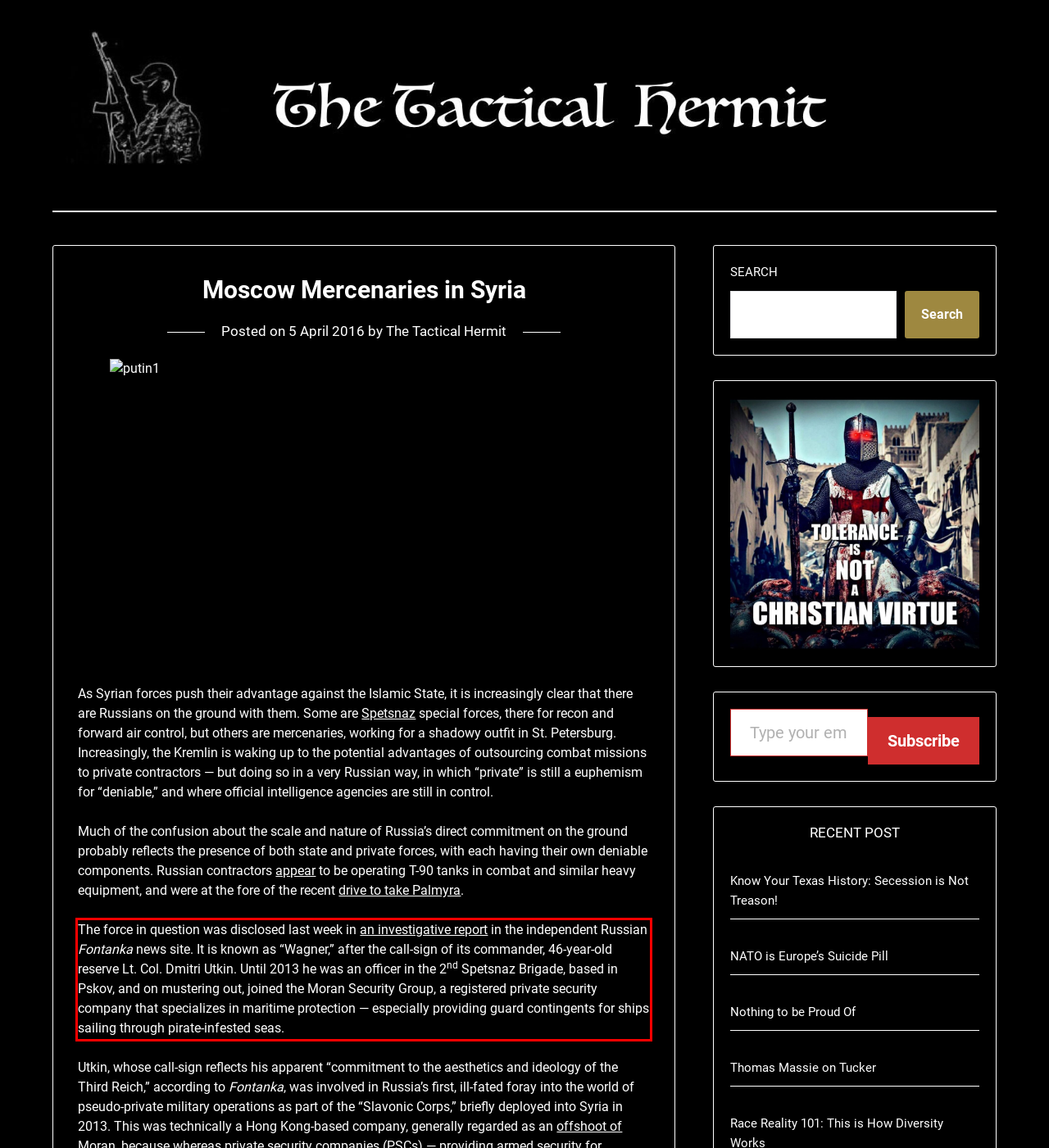You have a screenshot of a webpage with a UI element highlighted by a red bounding box. Use OCR to obtain the text within this highlighted area.

The force in question was disclosed last week in an investigative report in the independent Russian Fontanka news site. It is known as “Wagner,” after the call-sign of its commander, 46-year-old reserve Lt. Col. Dmitri Utkin. Until 2013 he was an officer in the 2nd Spetsnaz Brigade, based in Pskov, and on mustering out, joined the Moran Security Group, a registered private security company that specializes in maritime protection — especially providing guard contingents for ships sailing through pirate-infested seas.